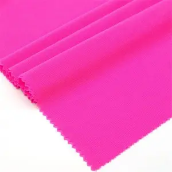What is the fabric suitable for?
Refer to the screenshot and answer in one word or phrase.

Dancewear, sports apparel, and fashion projects